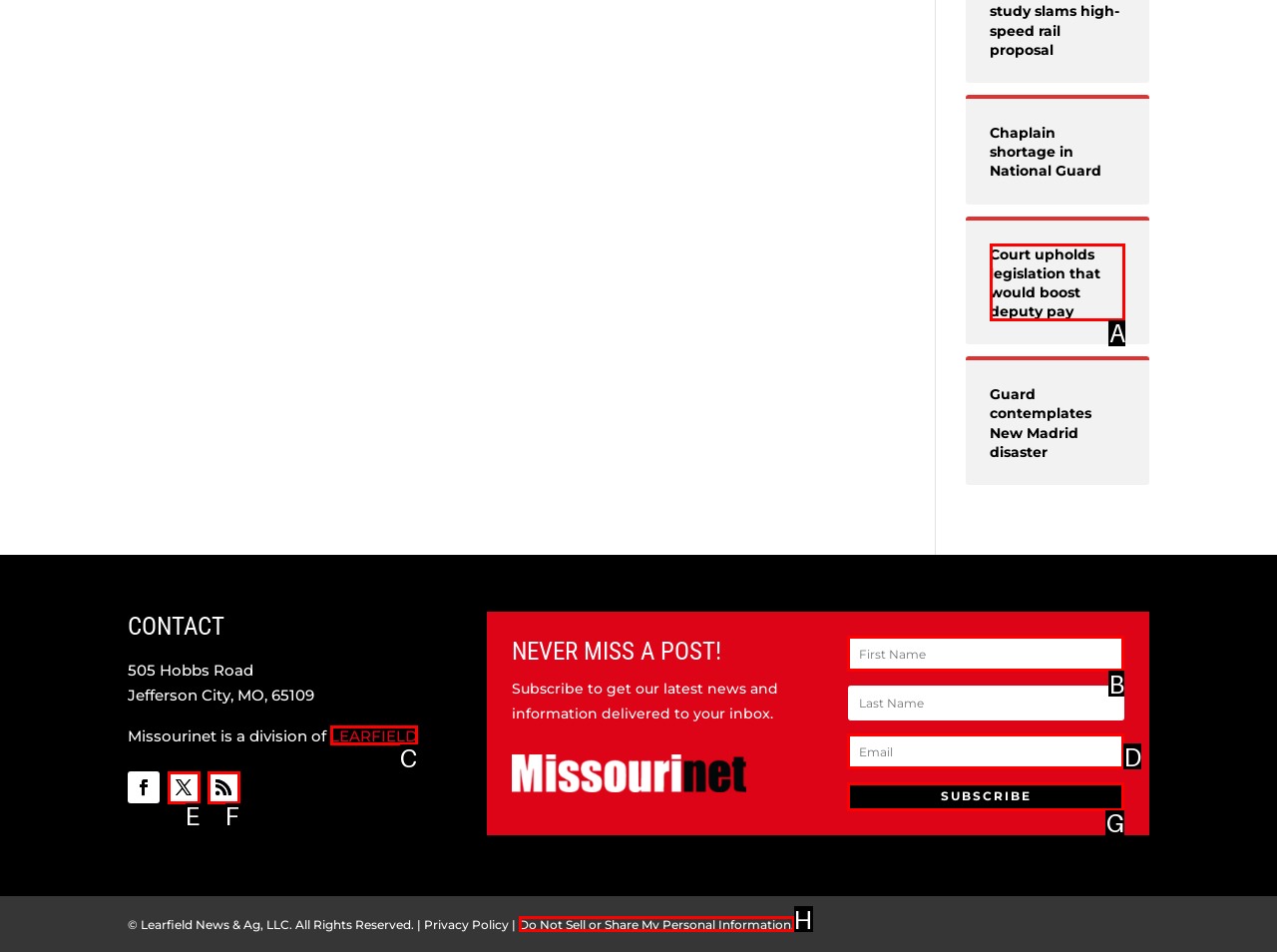Using the given description: LEARFIELD, identify the HTML element that corresponds best. Answer with the letter of the correct option from the available choices.

C